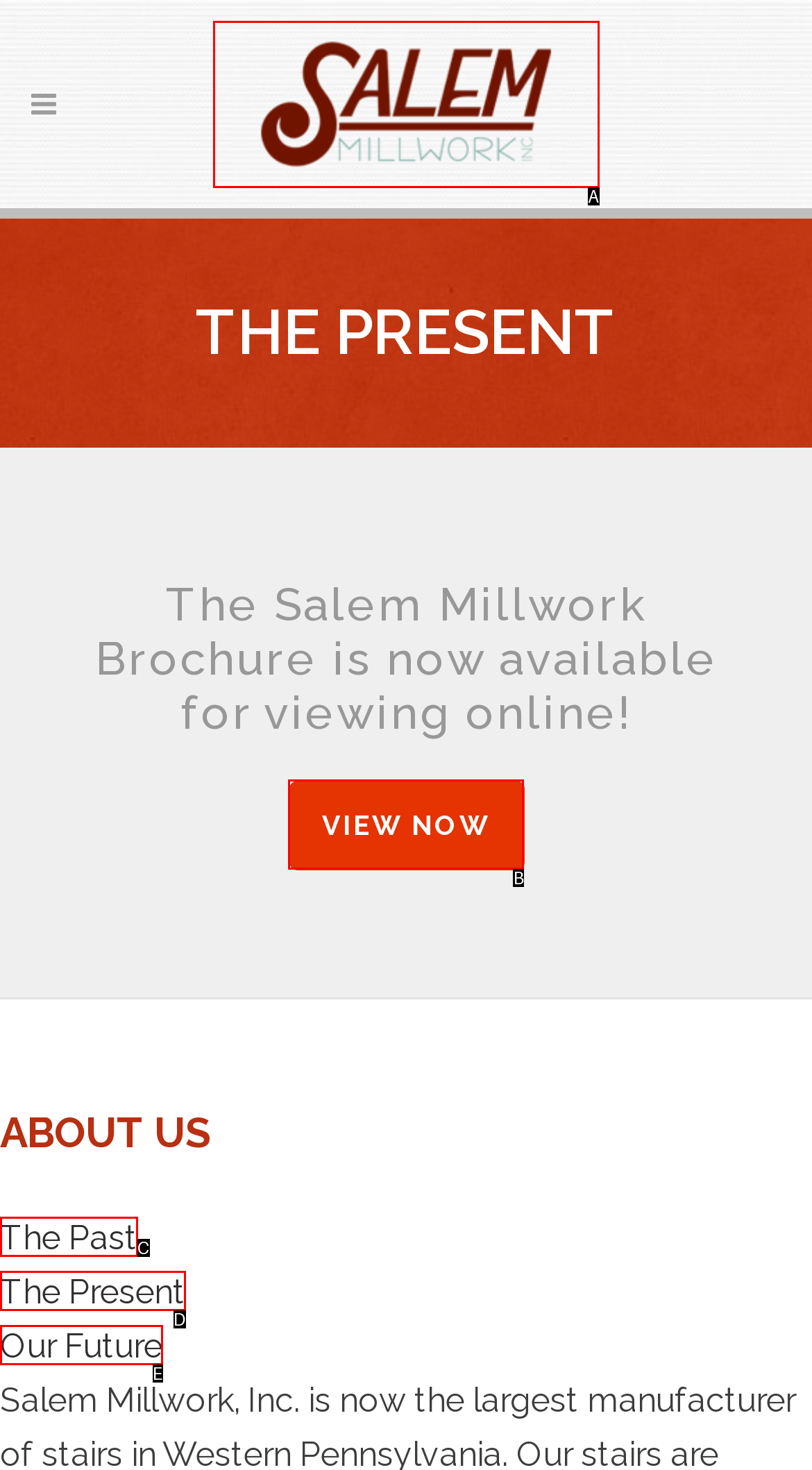Identify the HTML element that corresponds to the following description: alt="Logo". Provide the letter of the correct option from the presented choices.

A